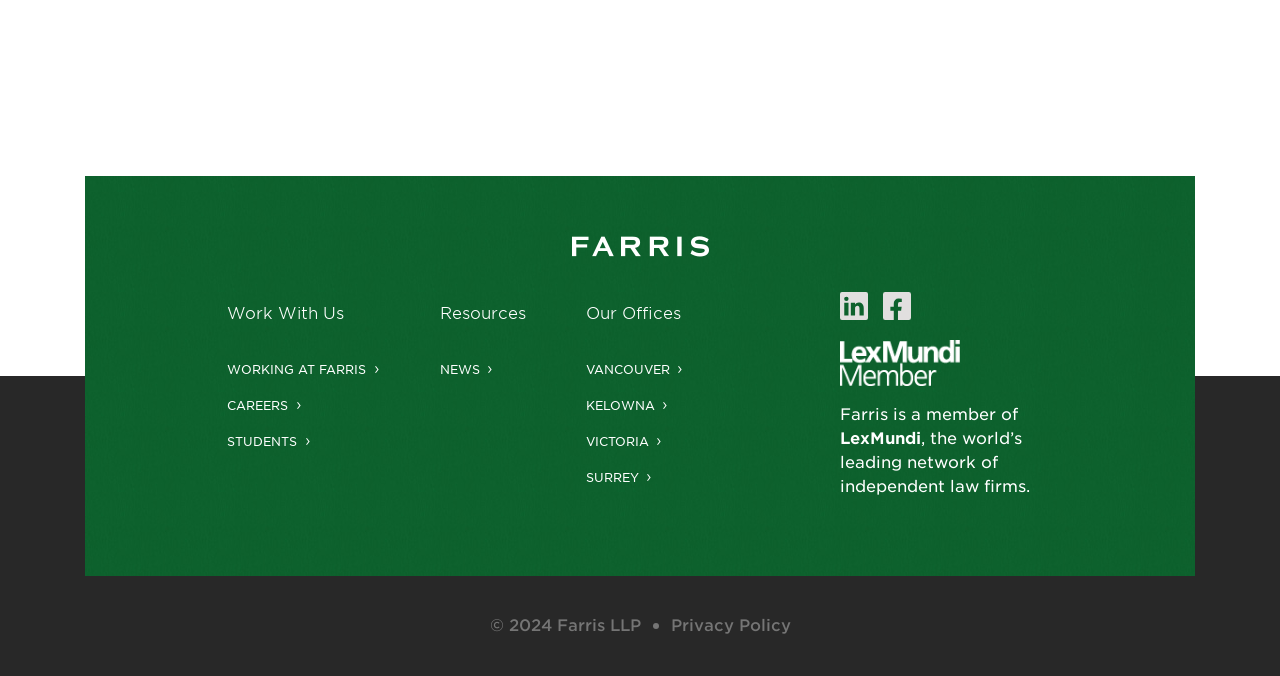Identify the bounding box coordinates of the region that needs to be clicked to carry out this instruction: "Check Privacy Policy". Provide these coordinates as four float numbers ranging from 0 to 1, i.e., [left, top, right, bottom].

[0.524, 0.908, 0.618, 0.938]